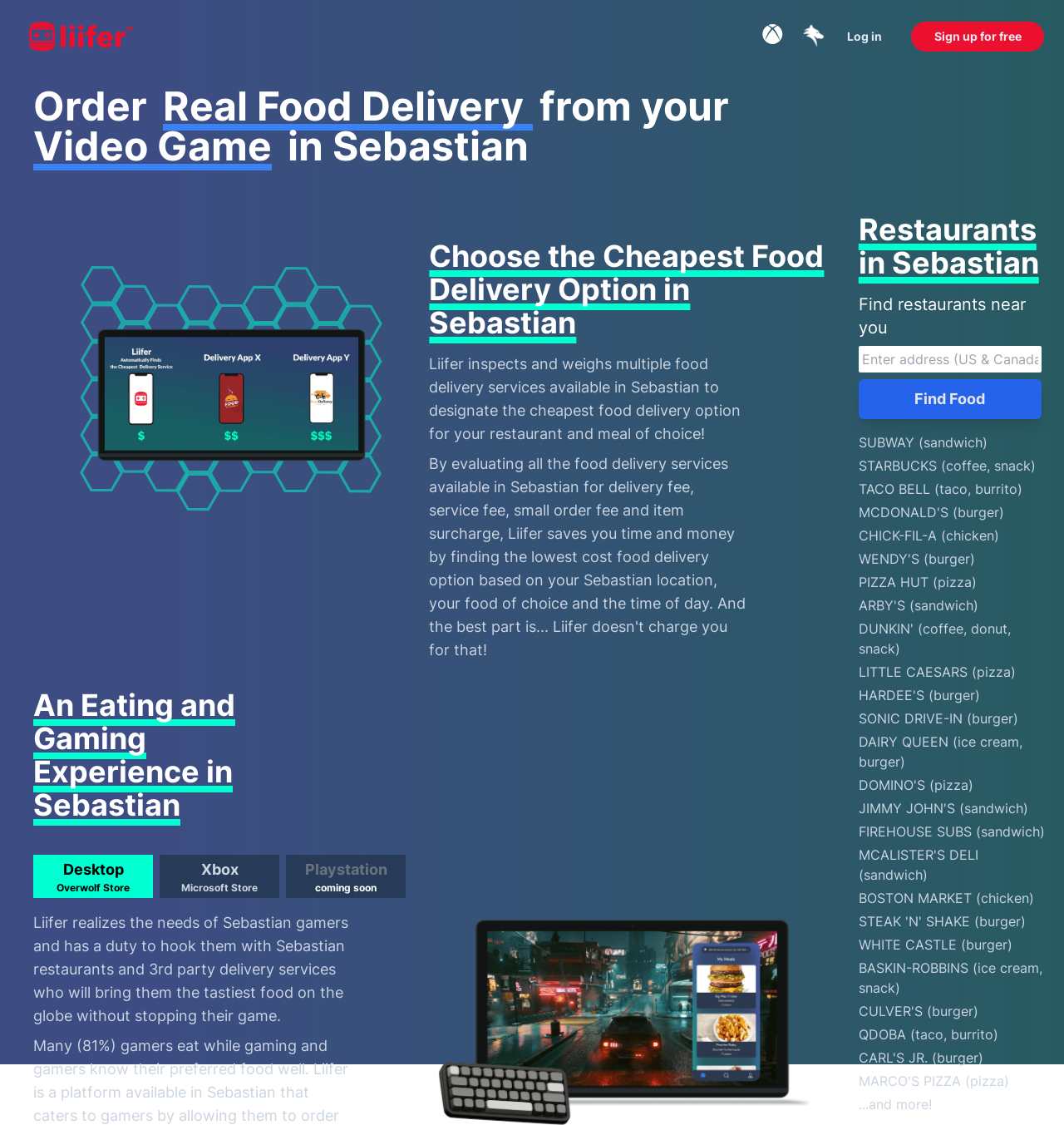Find the bounding box coordinates of the area that needs to be clicked in order to achieve the following instruction: "Sign up for free". The coordinates should be specified as four float numbers between 0 and 1, i.e., [left, top, right, bottom].

[0.856, 0.019, 0.981, 0.046]